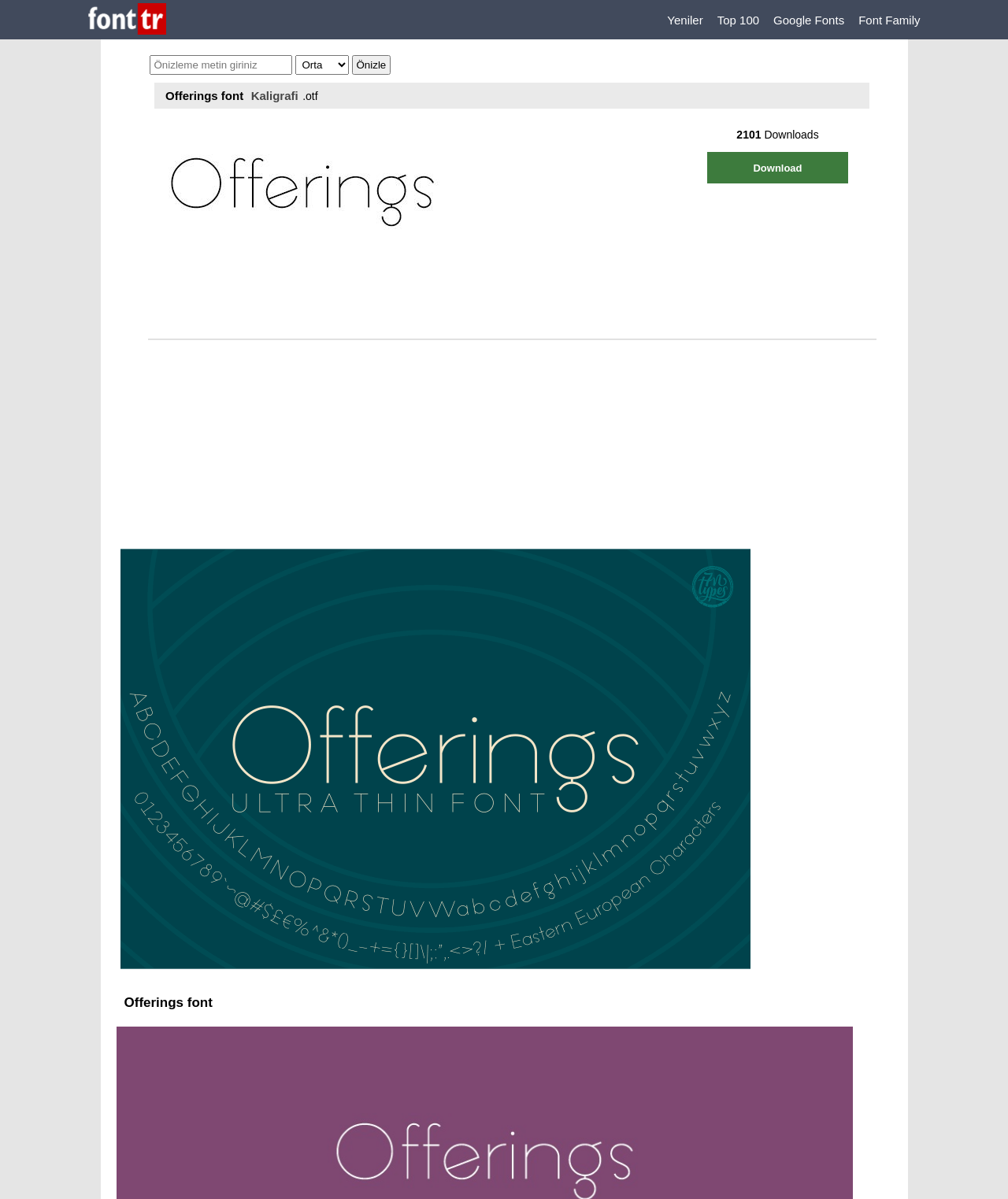Please specify the bounding box coordinates of the clickable region to carry out the following instruction: "Click on the Font Tr - Yazı Tipleri link". The coordinates should be four float numbers between 0 and 1, in the format [left, top, right, bottom].

[0.087, 0.002, 0.164, 0.031]